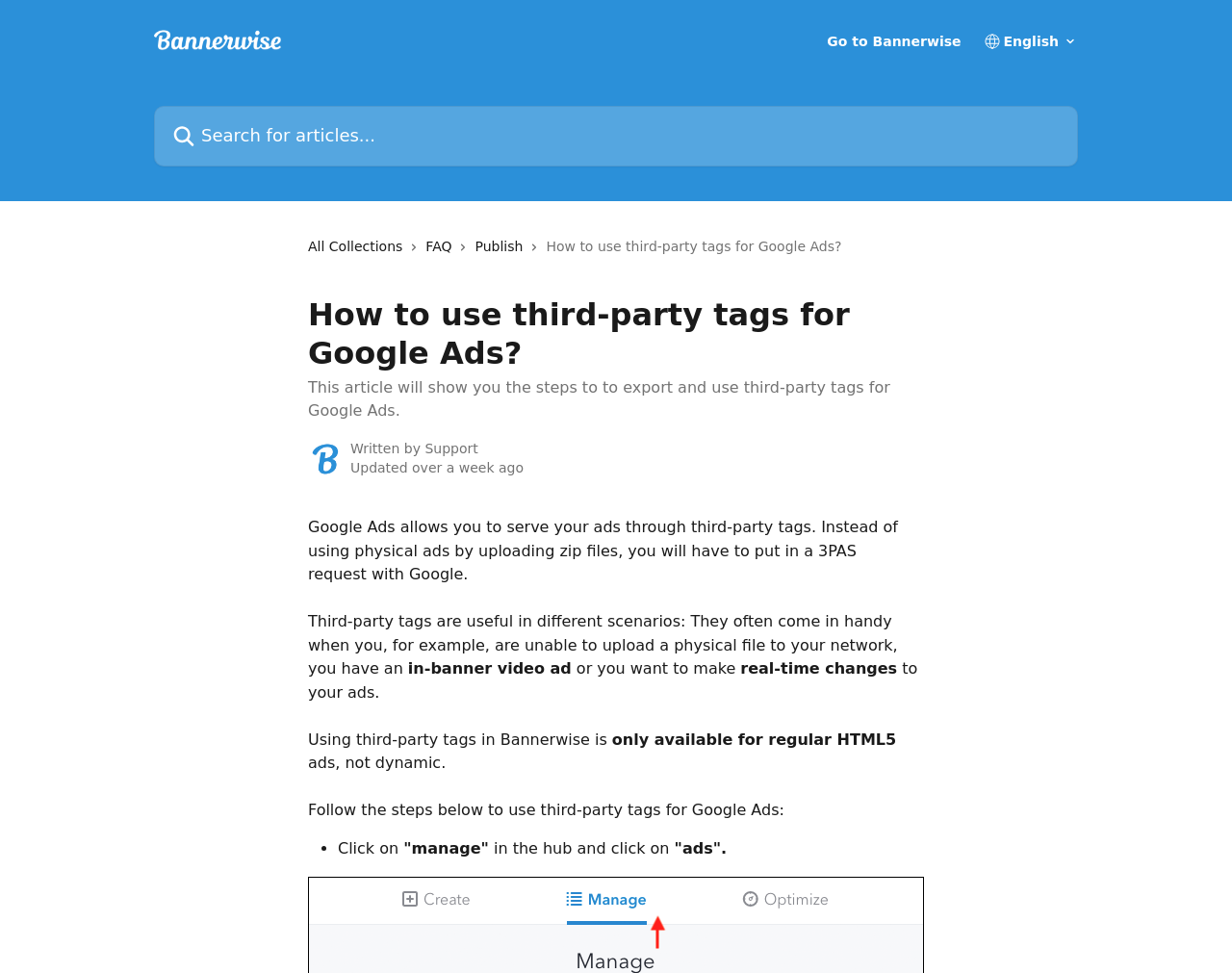Give a detailed explanation of the elements present on the webpage.

The webpage is a help center article titled "How to use third-party tags for Google Ads?" with a focus on providing step-by-step instructions. At the top, there is a header section with a logo and links to "Bannerwise Help Center", "Go to Bannerwise", and a search bar. Below the header, there are links to "All Collections", "FAQ", and "Publish", each accompanied by an icon.

The main content of the article is divided into sections, starting with a brief introduction that summarizes the purpose of the article. This is followed by a section explaining the benefits of using third-party tags, including scenarios where they are useful.

The article then provides a step-by-step guide on how to use third-party tags for Google Ads, with each step marked by a bullet point. The steps are accompanied by brief descriptions, and the text is organized into paragraphs with clear headings.

Throughout the article, there are no images other than icons and a support avatar. The layout is clean, with ample whitespace between sections, making it easy to read and follow.